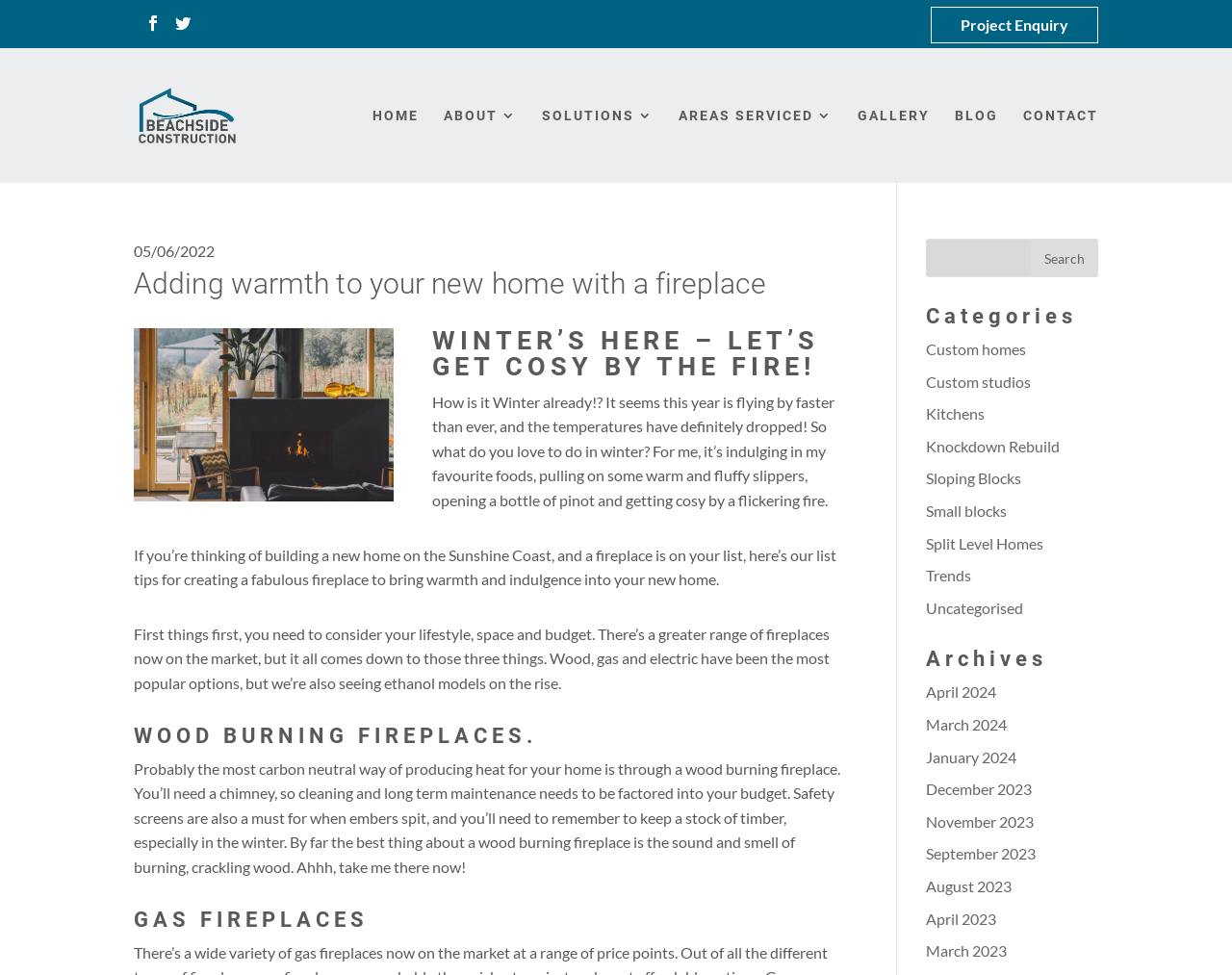How many search boxes are there?
Answer the question with as much detail as possible.

There are two search boxes on the webpage. One is located at the top-right corner of the webpage, and the other is located in the right-hand sidebar. Both search boxes have a text input field and a 'Search' button.